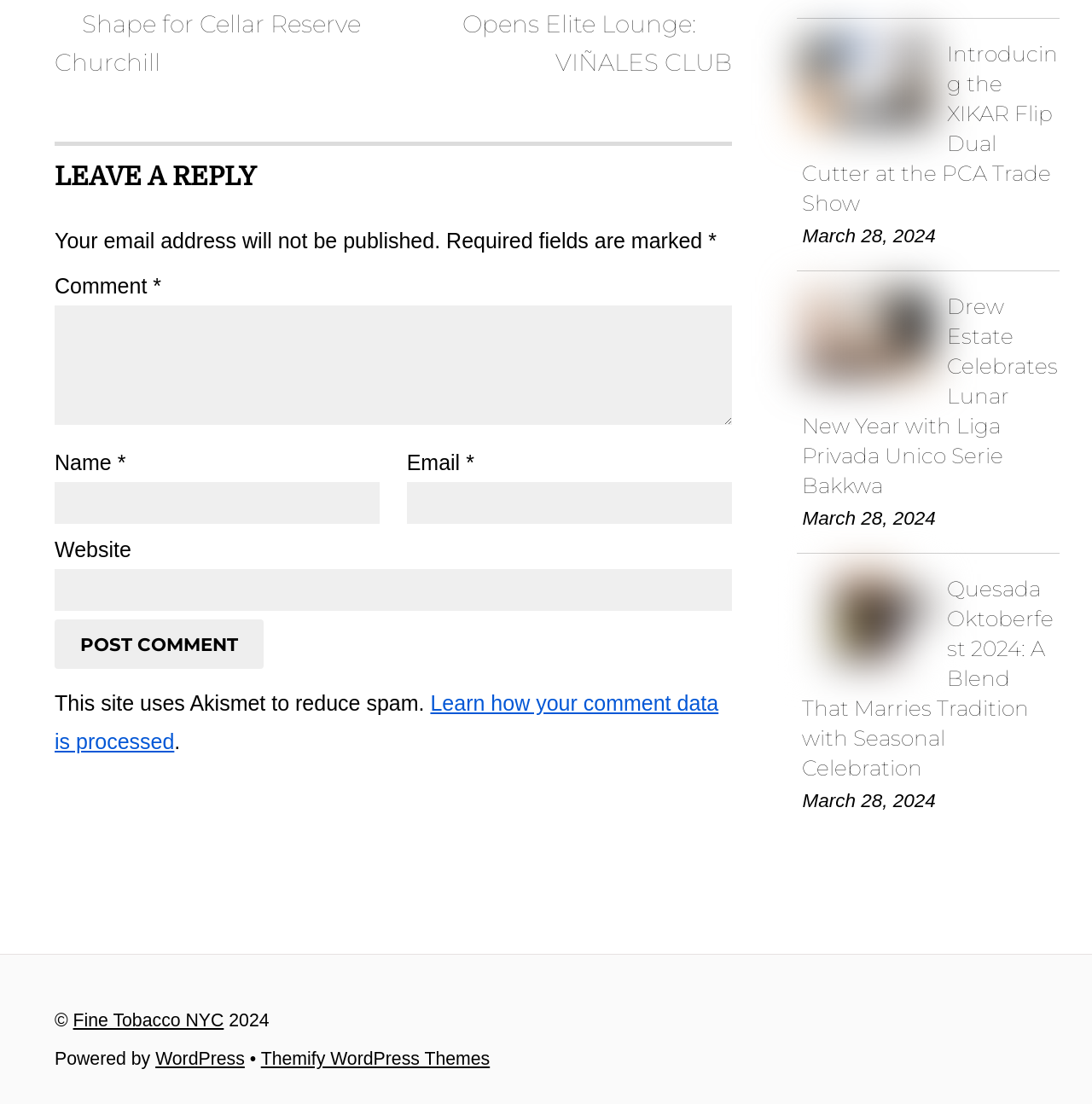Please specify the bounding box coordinates of the element that should be clicked to execute the given instruction: 'enter your name'. Ensure the coordinates are four float numbers between 0 and 1, expressed as [left, top, right, bottom].

[0.05, 0.436, 0.348, 0.474]